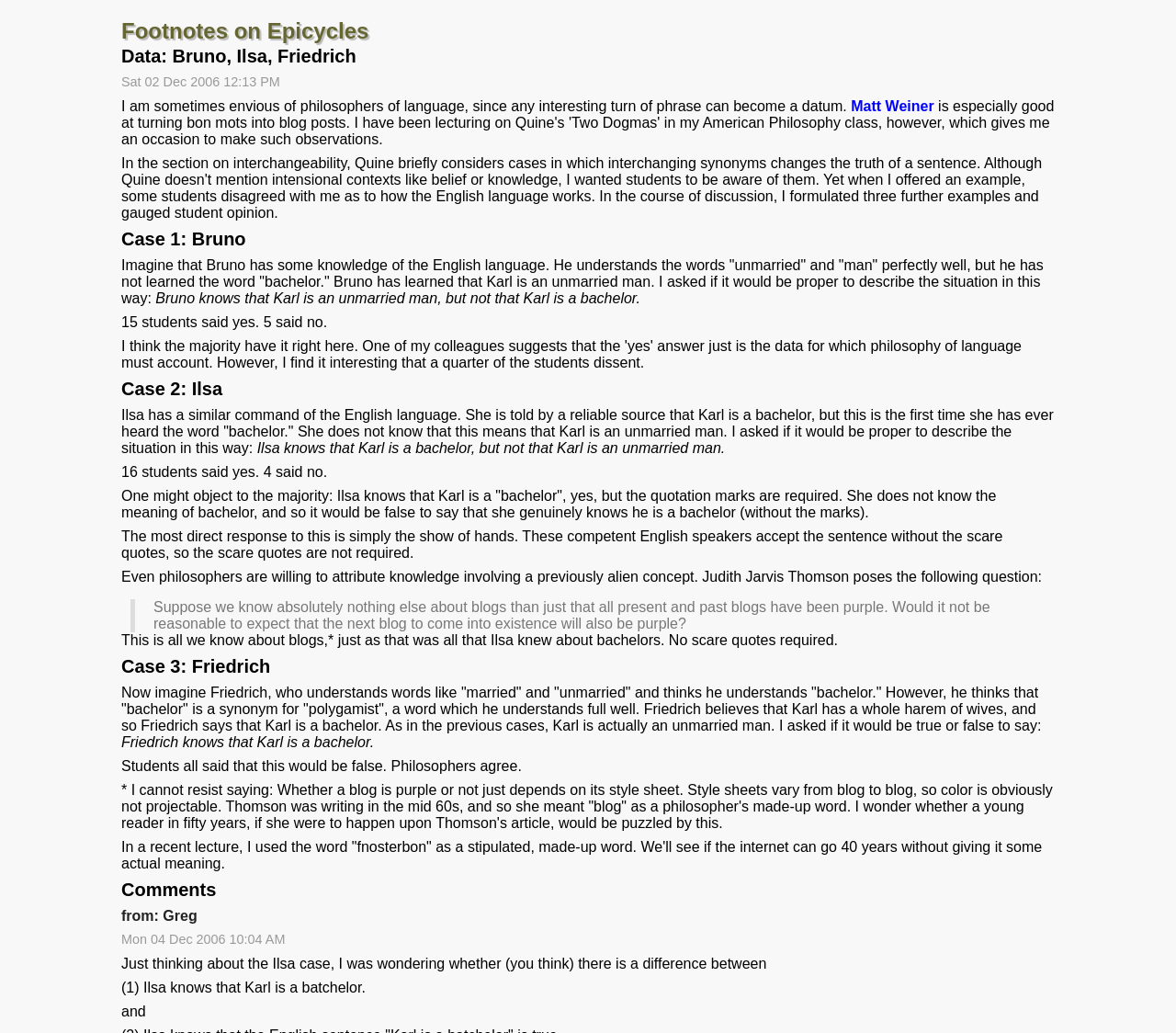Please specify the bounding box coordinates in the format (top-left x, top-left y, bottom-right x, bottom-right y), with values ranging from 0 to 1. Identify the bounding box for the UI component described as follows: Footnotes on Epicycles

[0.103, 0.018, 0.314, 0.042]